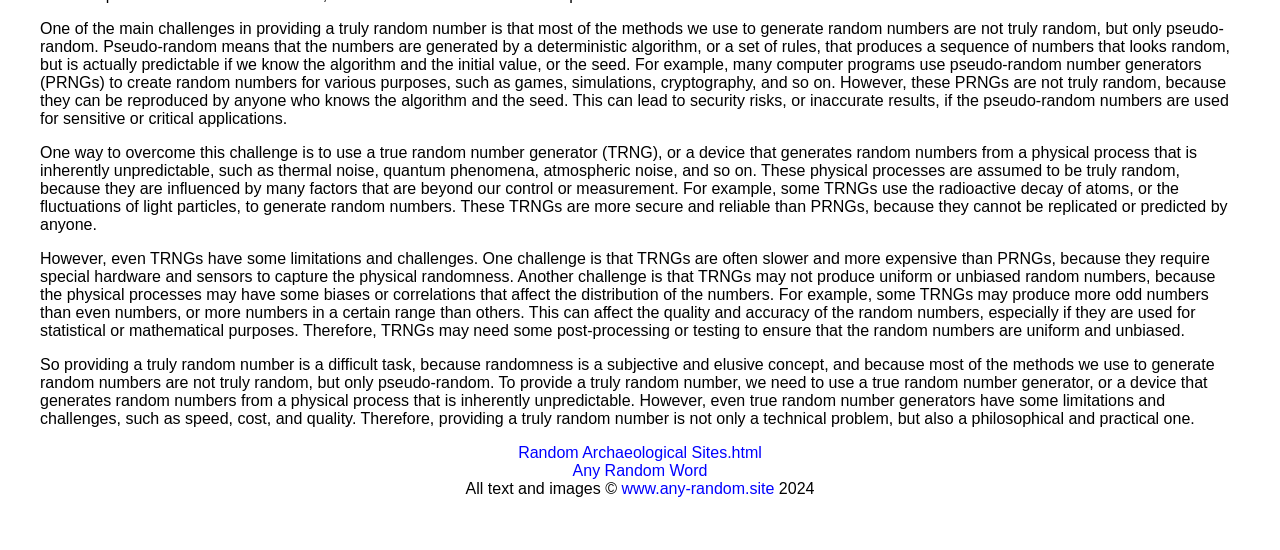Given the description: "www.any-random.site", determine the bounding box coordinates of the UI element. The coordinates should be formatted as four float numbers between 0 and 1, [left, top, right, bottom].

[0.485, 0.873, 0.605, 0.904]